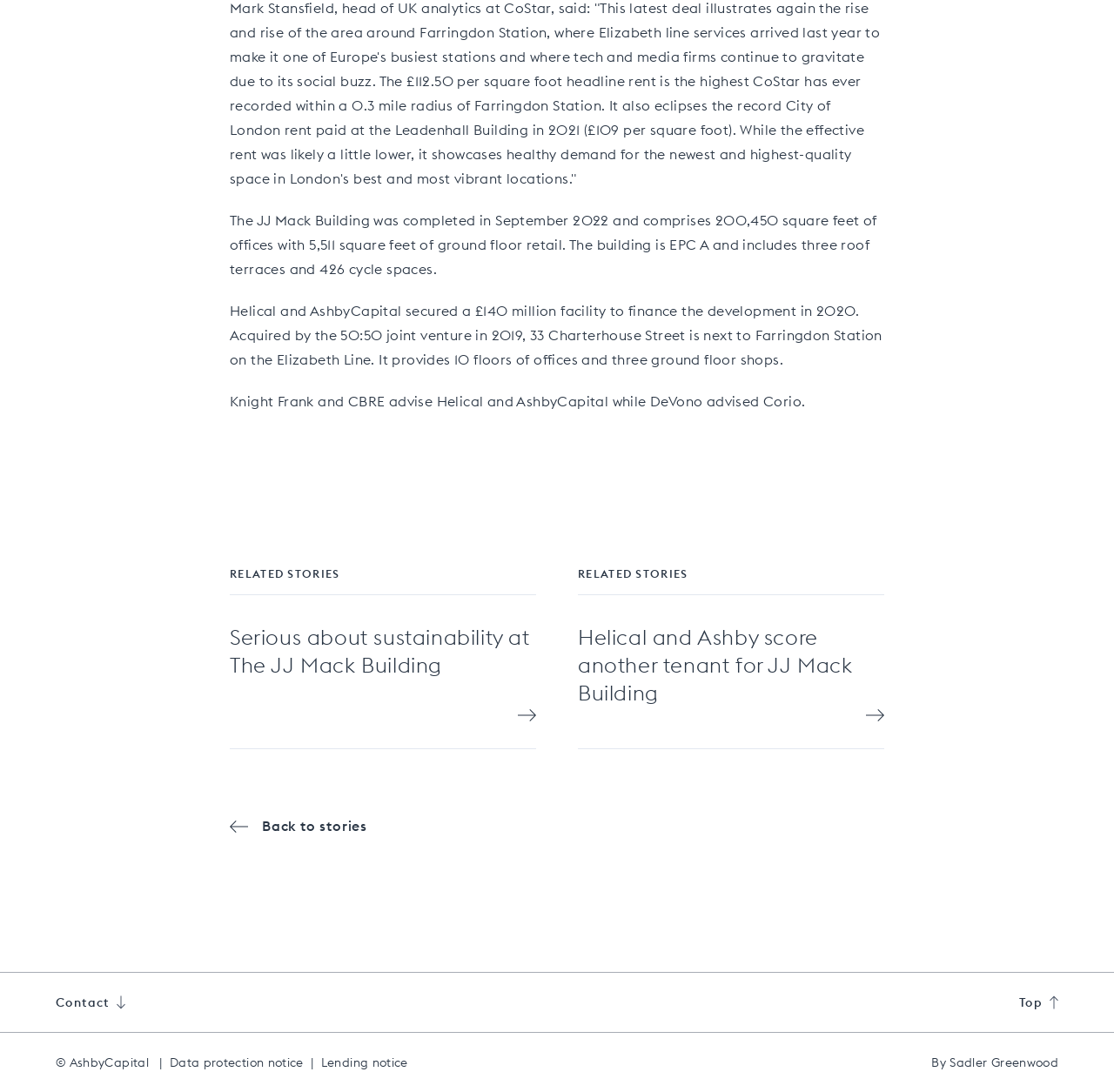Identify the bounding box coordinates of the HTML element based on this description: "Lending notice".

[0.288, 0.966, 0.366, 0.98]